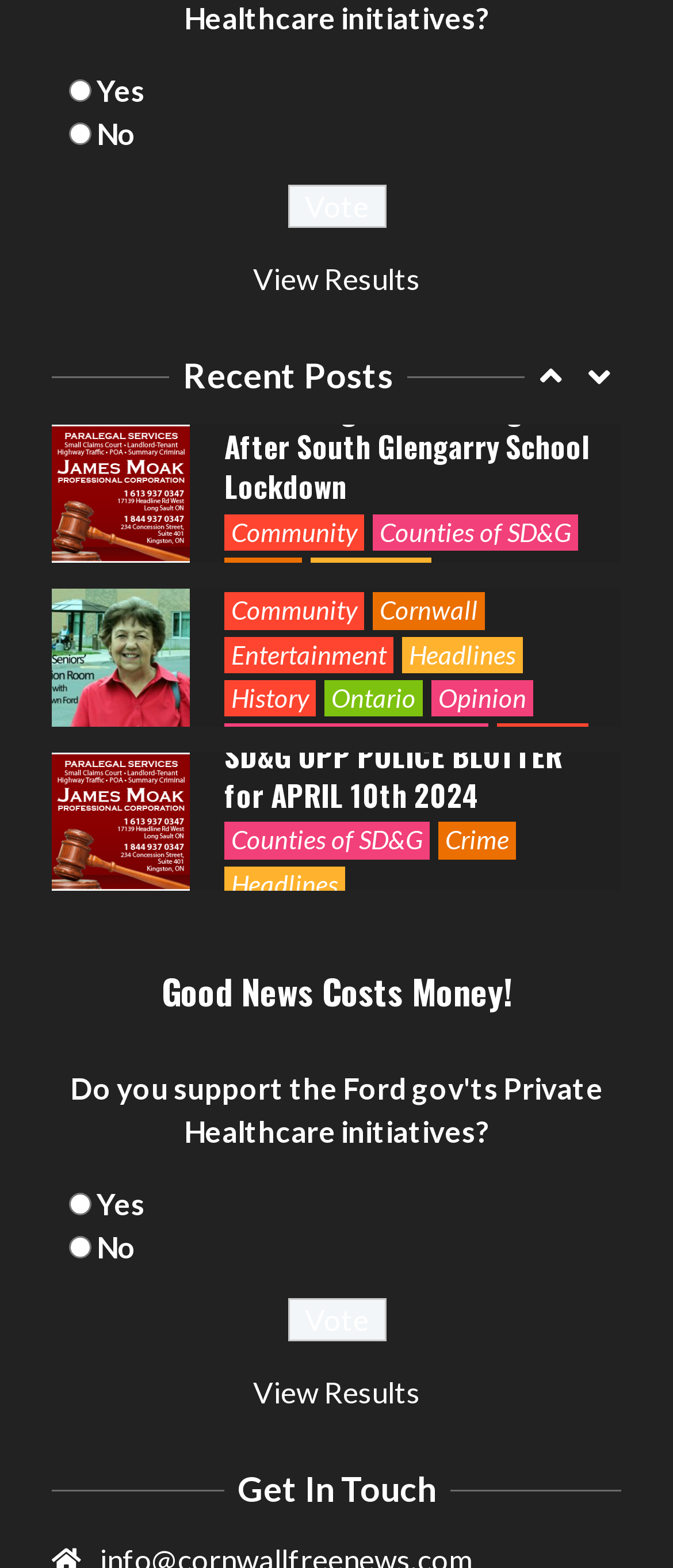Please specify the bounding box coordinates of the area that should be clicked to accomplish the following instruction: "Check Seniors Situation by Dawn Ford". The coordinates should consist of four float numbers between 0 and 1, i.e., [left, top, right, bottom].

[0.333, 0.385, 0.851, 0.409]